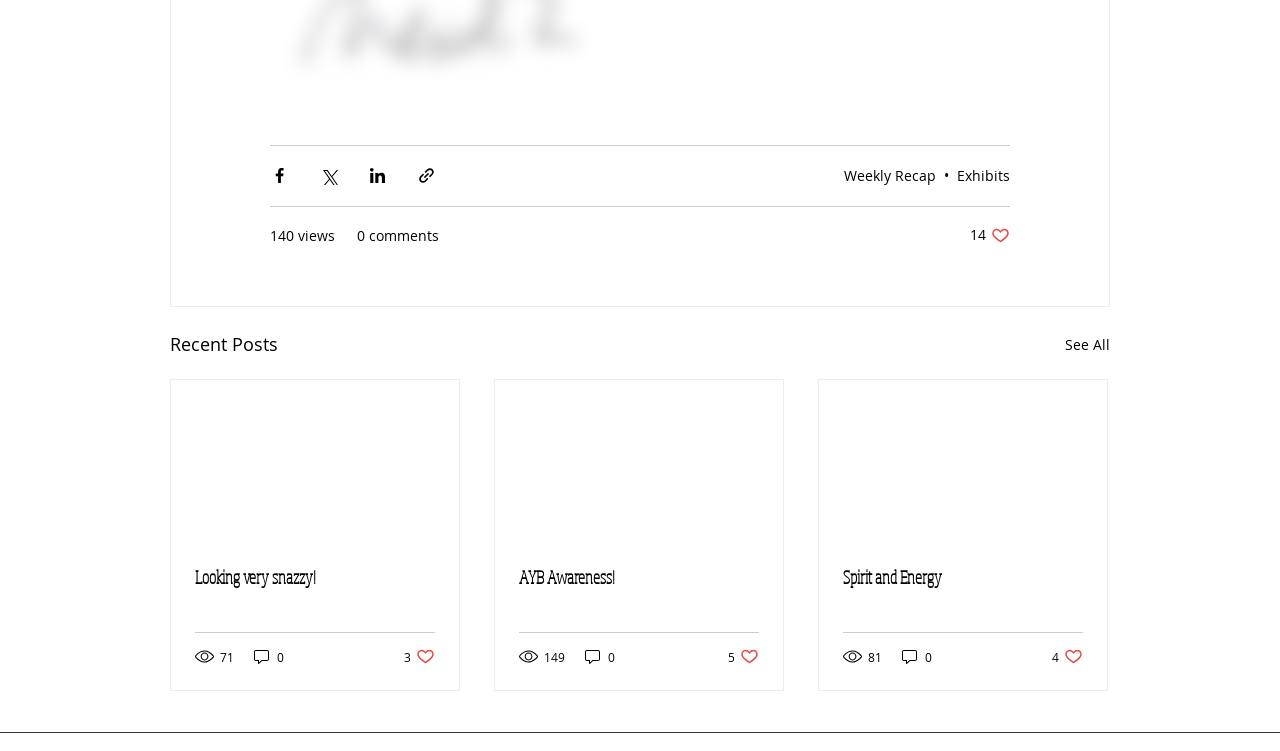Locate the bounding box coordinates of the clickable area needed to fulfill the instruction: "Check the 'Archives' section".

None